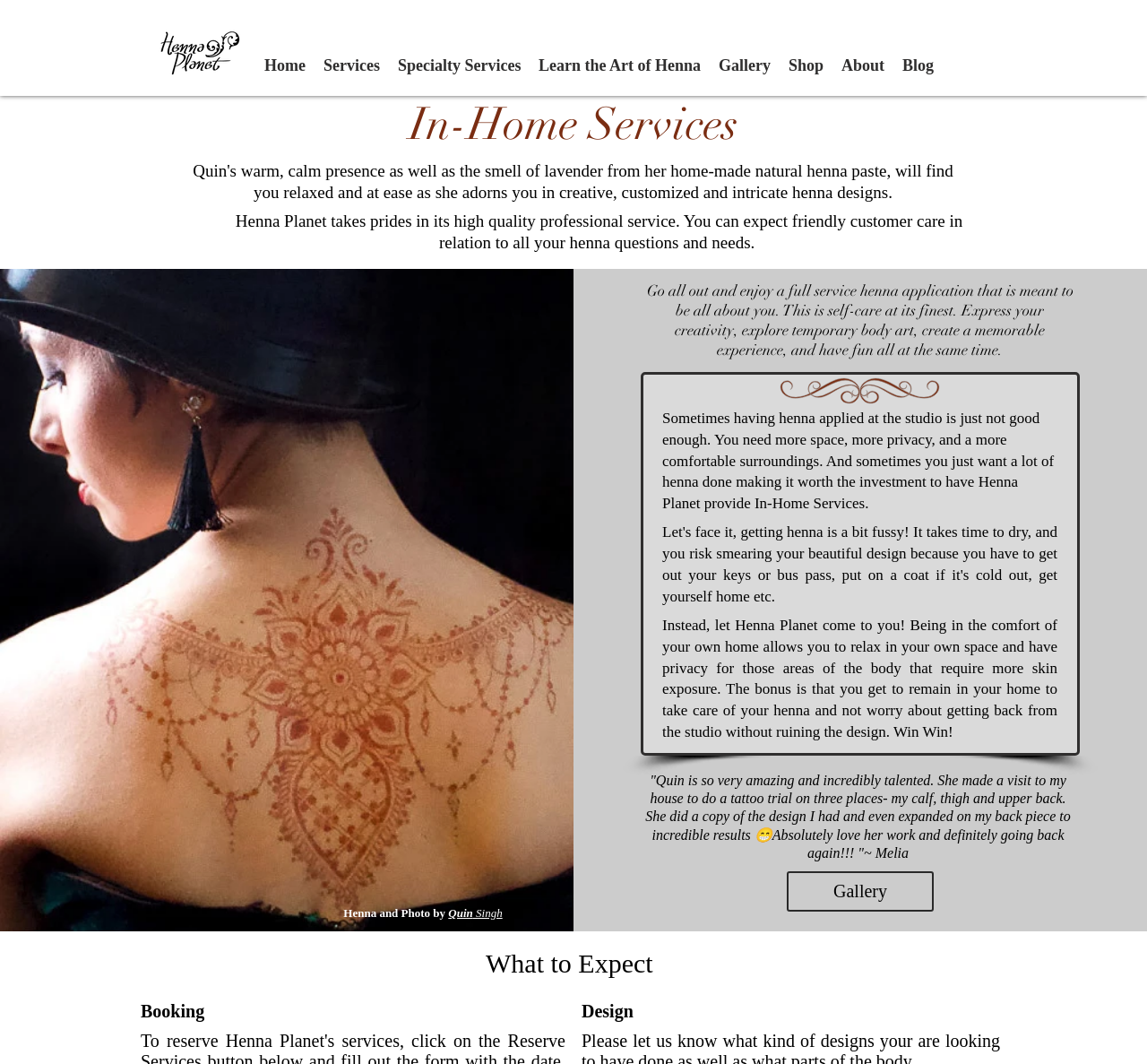Can you show the bounding box coordinates of the region to click on to complete the task described in the instruction: "Read the testimonial from Melia"?

[0.563, 0.726, 0.933, 0.809]